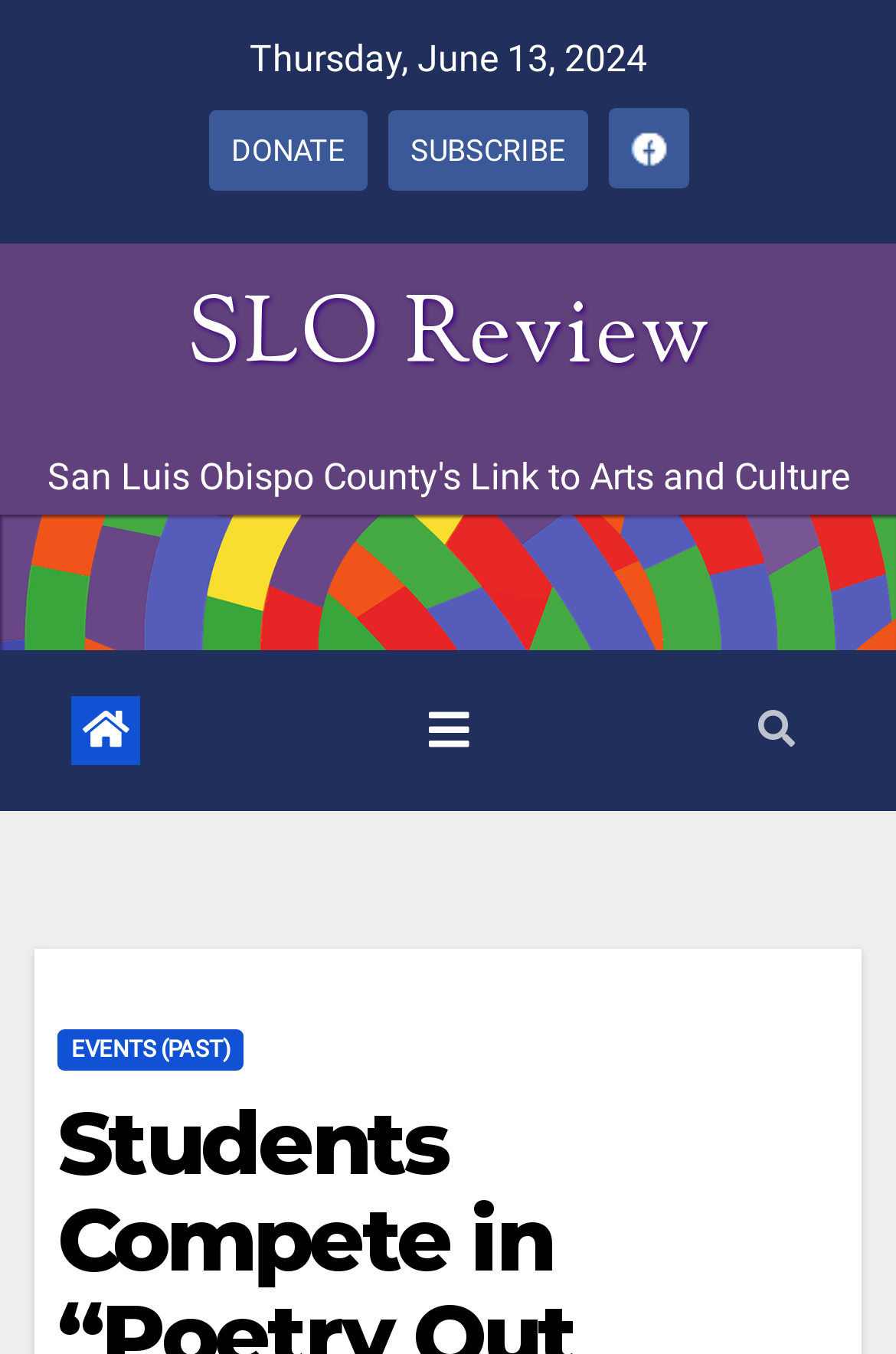With reference to the image, please provide a detailed answer to the following question: Is the navigation menu expanded?

I checked the button element that says 'Toggle navigation' and found that its 'expanded' property is set to False, which means the navigation menu is not expanded.